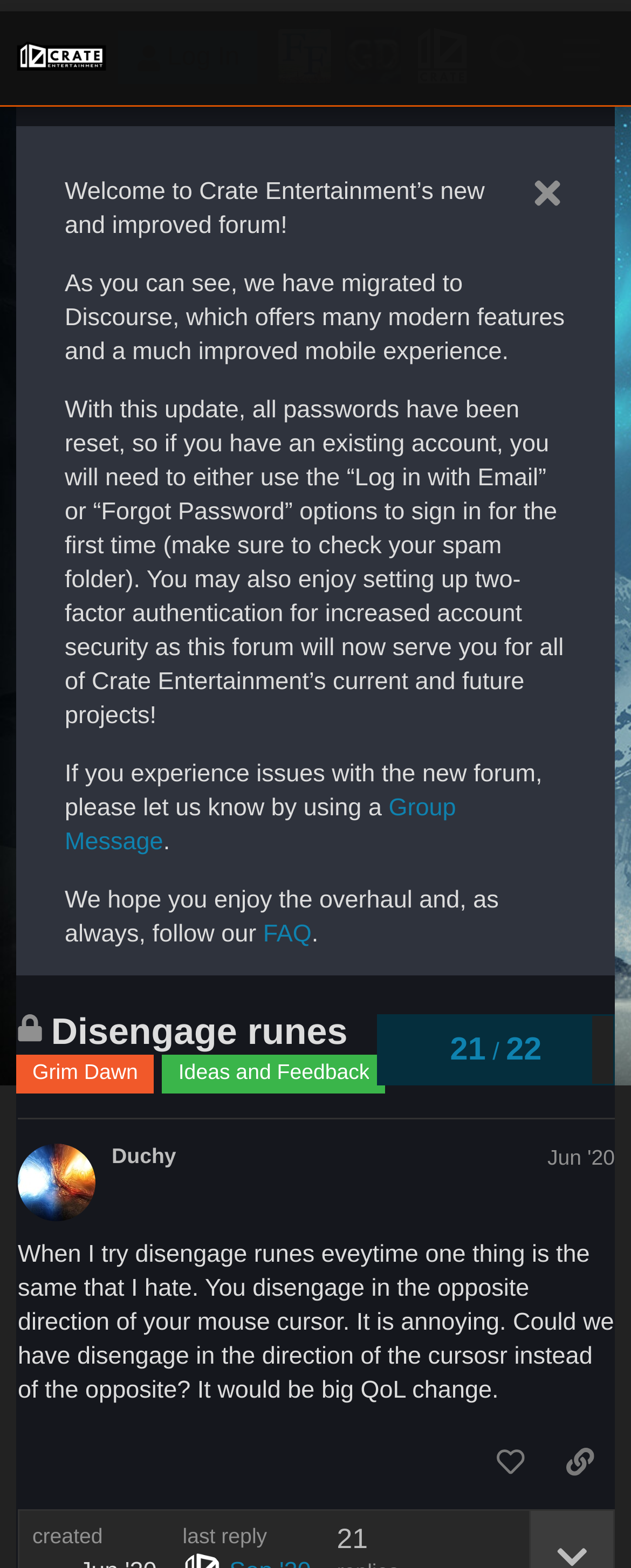Bounding box coordinates are specified in the format (top-left x, top-left y, bottom-right x, bottom-right y). All values are floating point numbers bounded between 0 and 1. Please provide the bounding box coordinate of the region this sentence describes: 2

[0.729, 0.014, 0.864, 0.053]